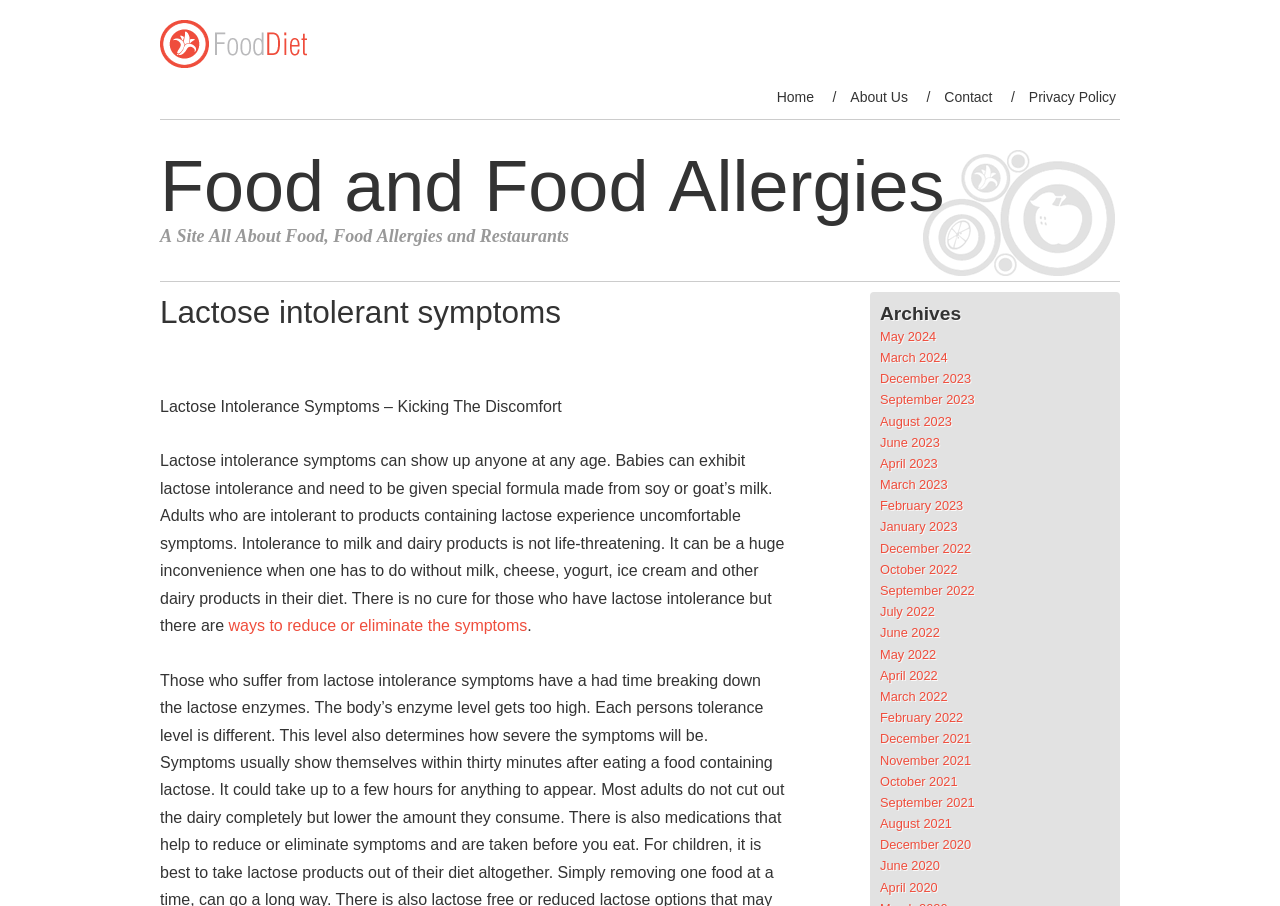What is the format of the archives section?
Answer the question in a detailed and comprehensive manner.

The archives section is organized by month, with links to different months and years, such as 'May 2024', 'March 2024', and 'December 2023', indicating that the website has a blog or article section that is updated regularly.